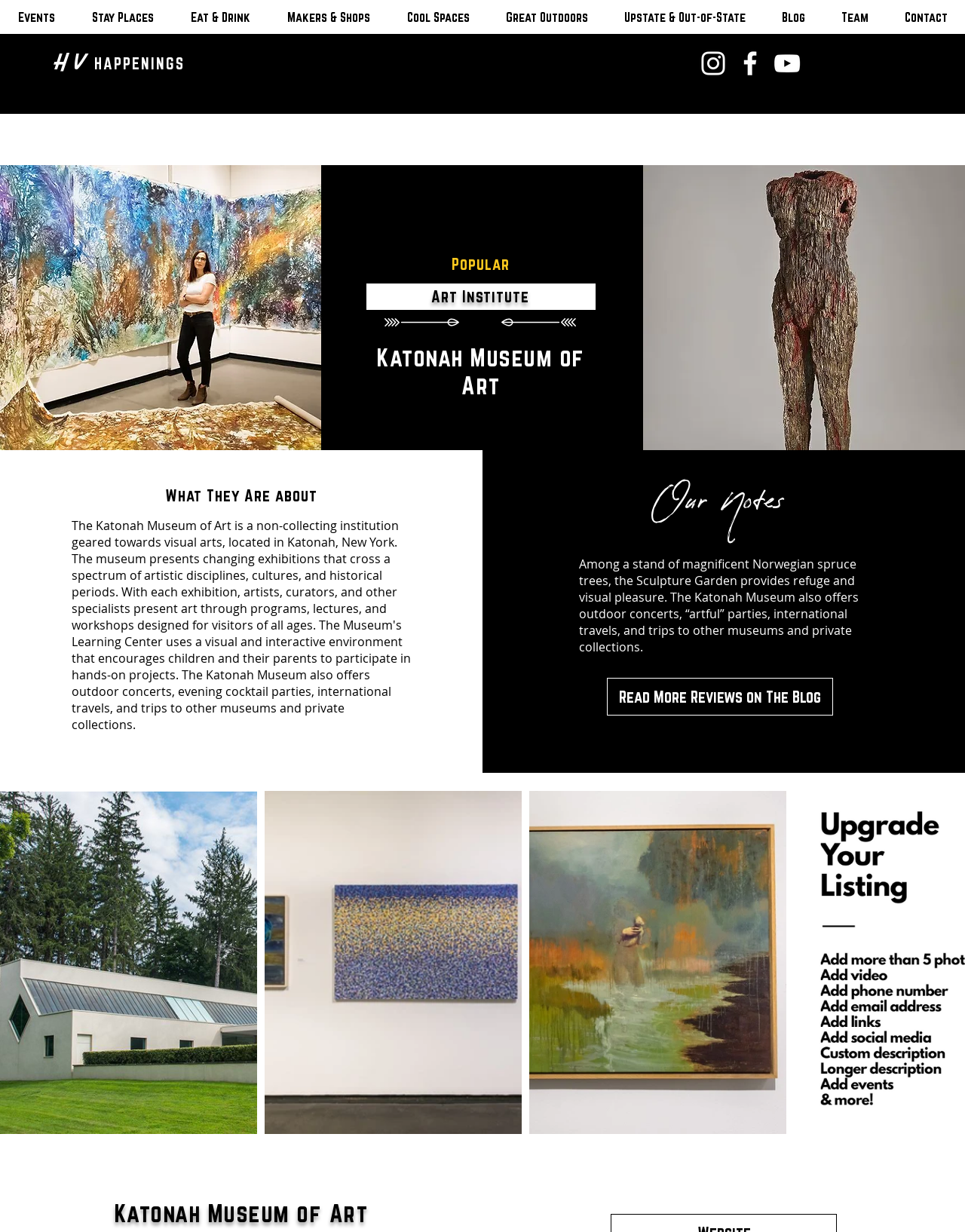Indicate the bounding box coordinates of the clickable region to achieve the following instruction: "Follow on Instagram."

[0.722, 0.039, 0.755, 0.064]